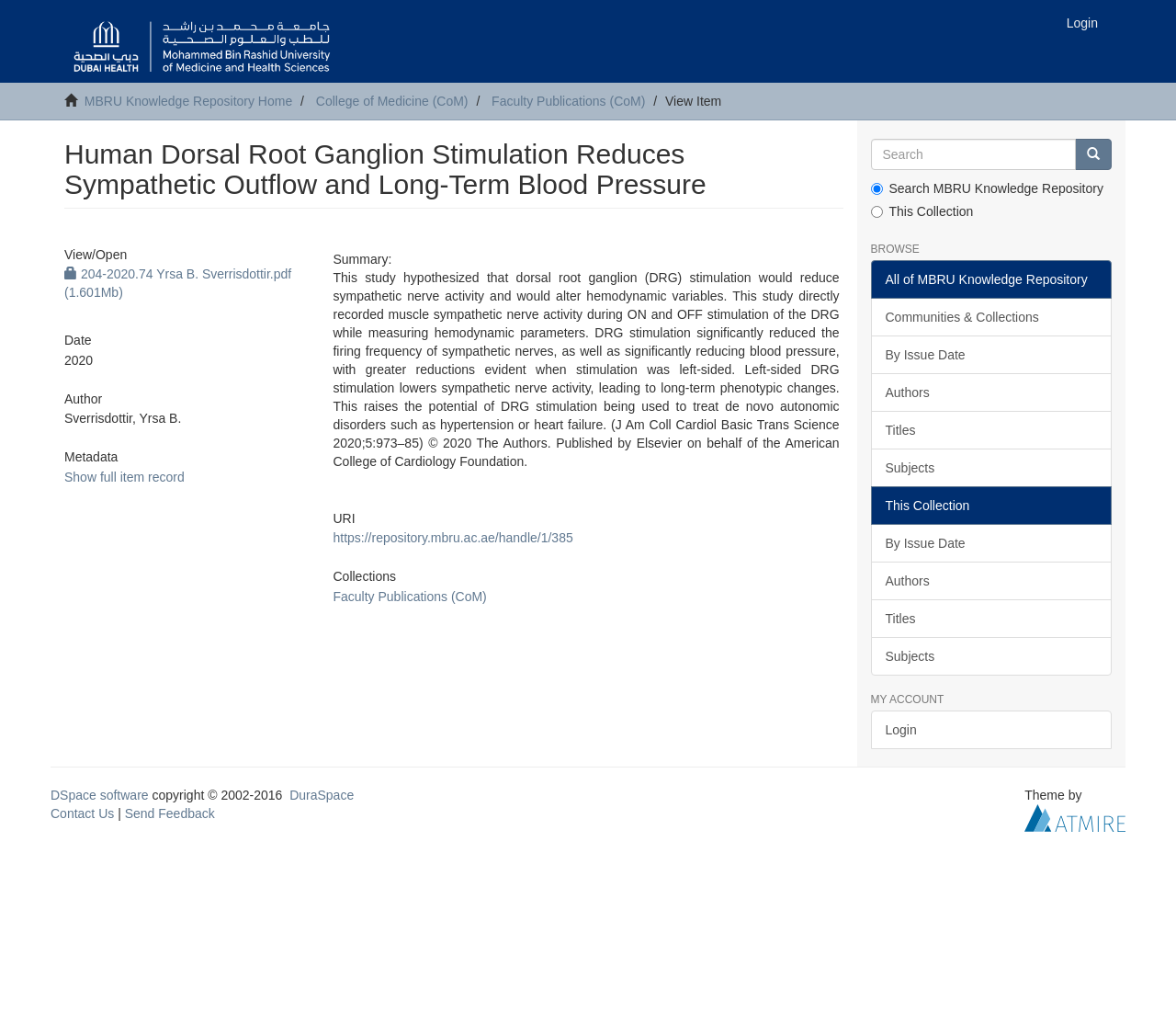Identify the coordinates of the bounding box for the element described below: "title="Go"". Return the coordinates as four float numbers between 0 and 1: [left, top, right, bottom].

[0.914, 0.134, 0.945, 0.164]